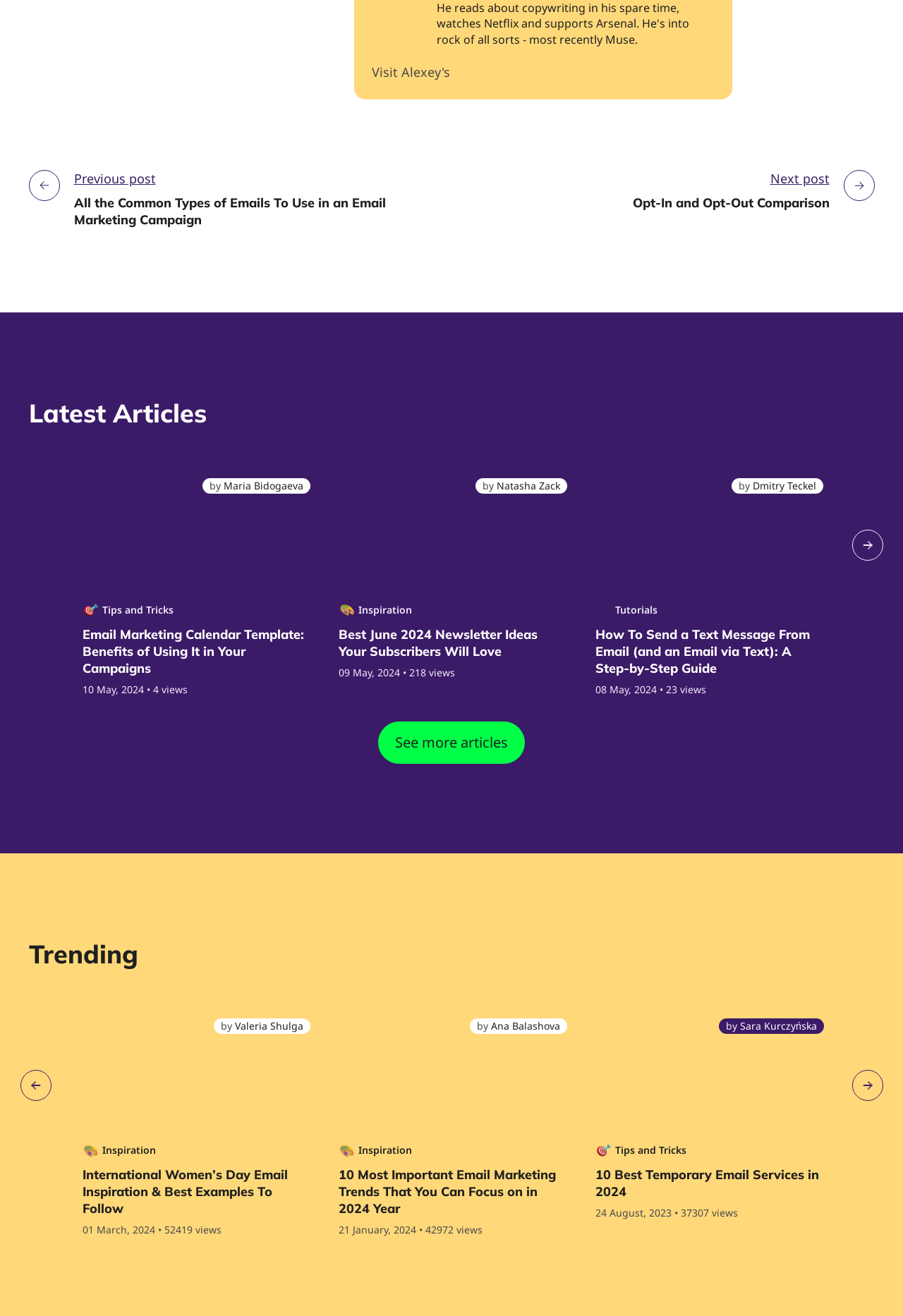Determine the bounding box coordinates of the clickable region to follow the instruction: "Click on the 'Next' button".

[0.943, 0.402, 0.978, 0.426]